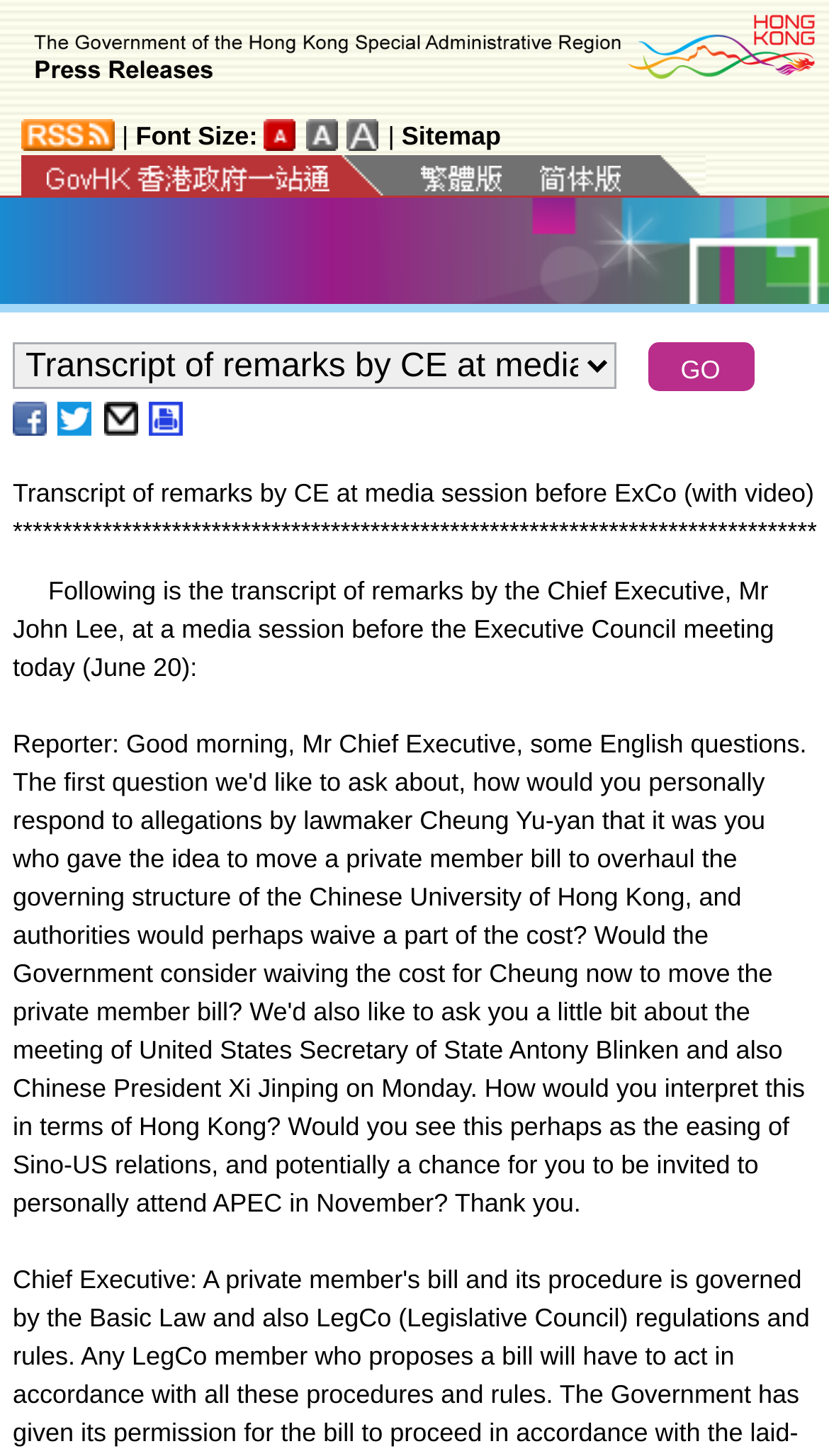What social media platforms are available for sharing?
Look at the image and answer the question using a single word or phrase.

Facebook, Twitter